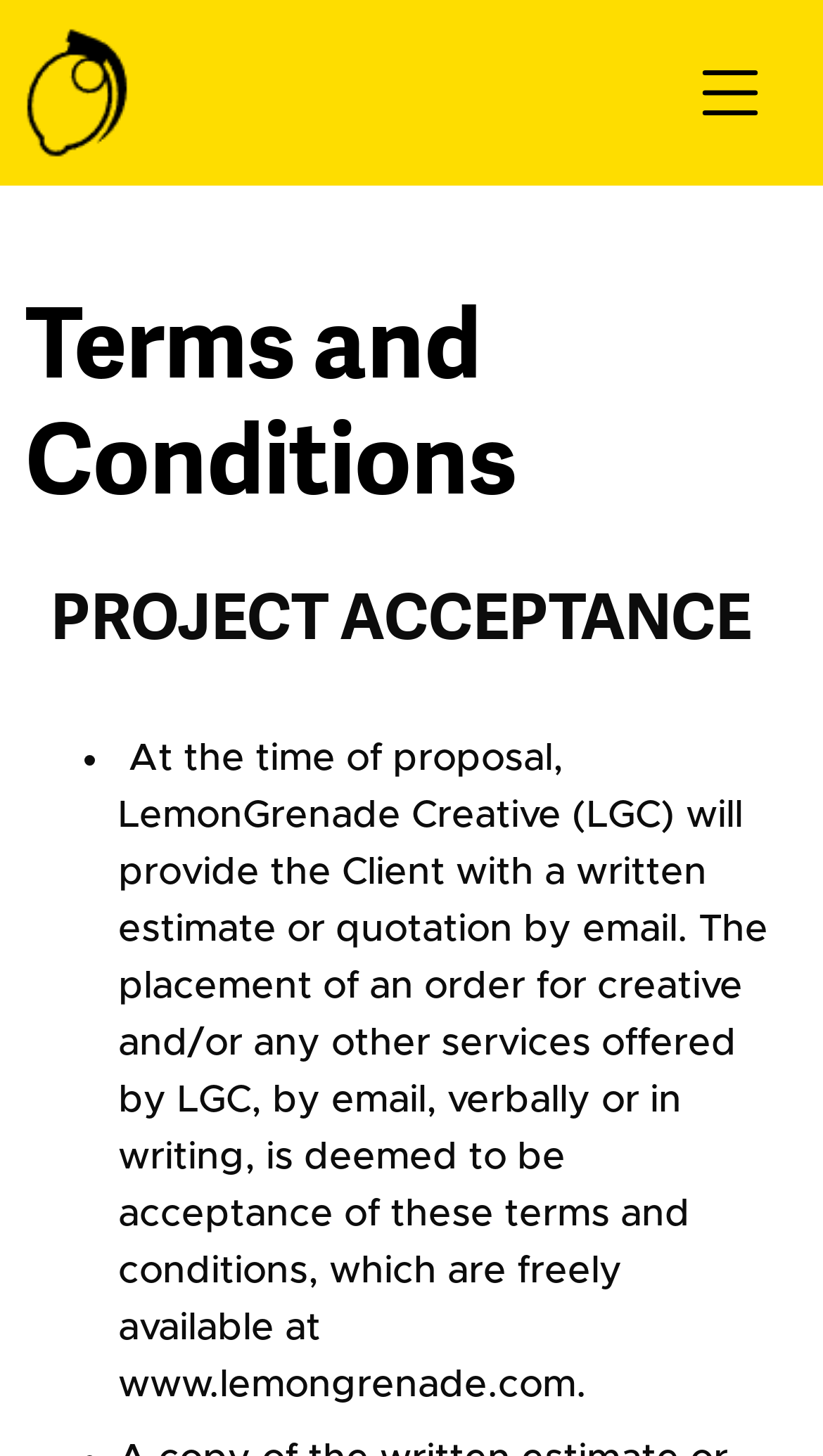Identify the bounding box for the UI element described as: "aria-label="Toggle navigation"". The coordinates should be four float numbers between 0 and 1, i.e., [left, top, right, bottom].

[0.805, 0.029, 0.969, 0.099]